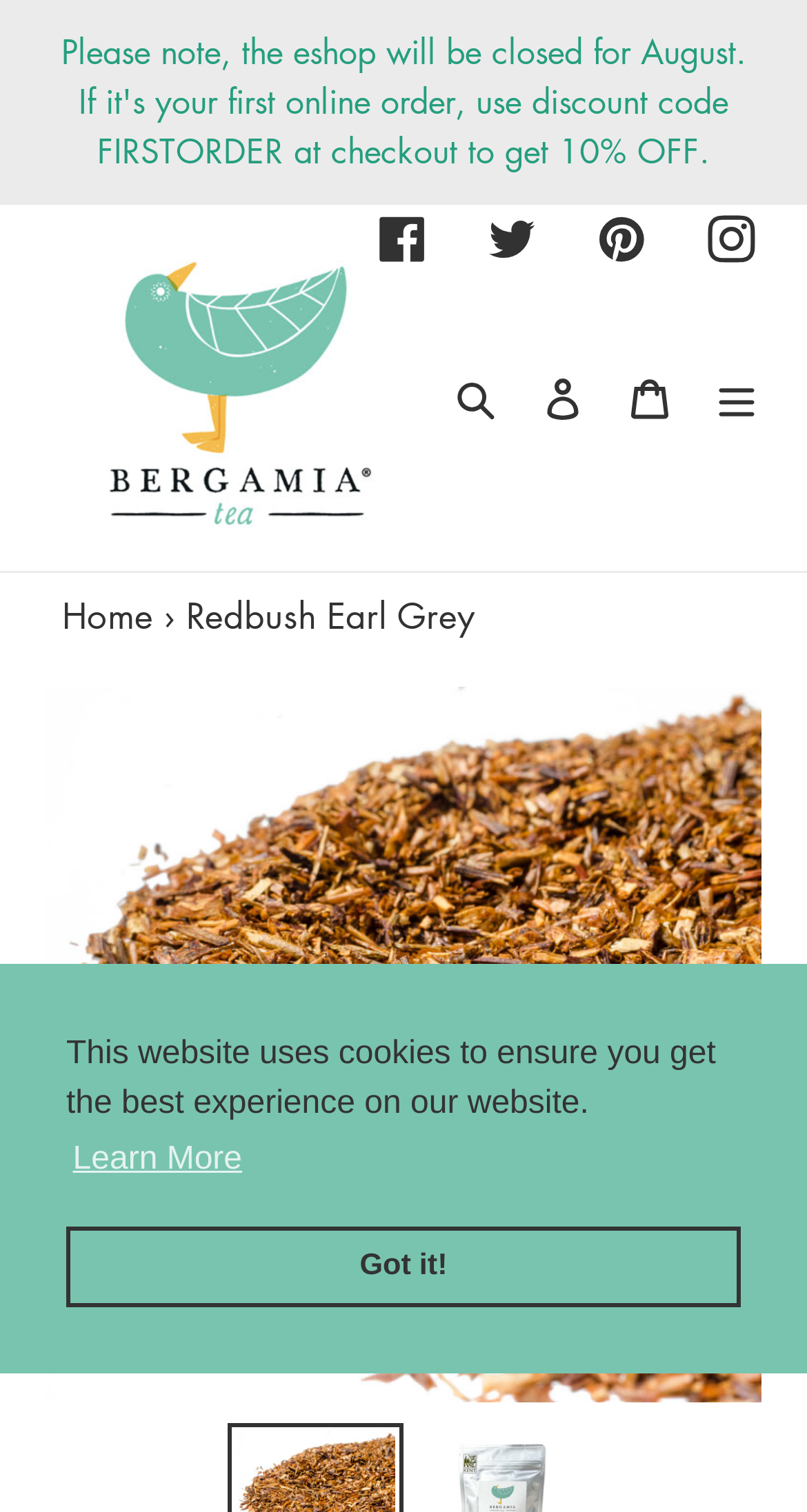Bounding box coordinates are specified in the format (top-left x, top-left y, bottom-right x, bottom-right y). All values are floating point numbers bounded between 0 and 1. Please provide the bounding box coordinate of the region this sentence describes: See other events

None